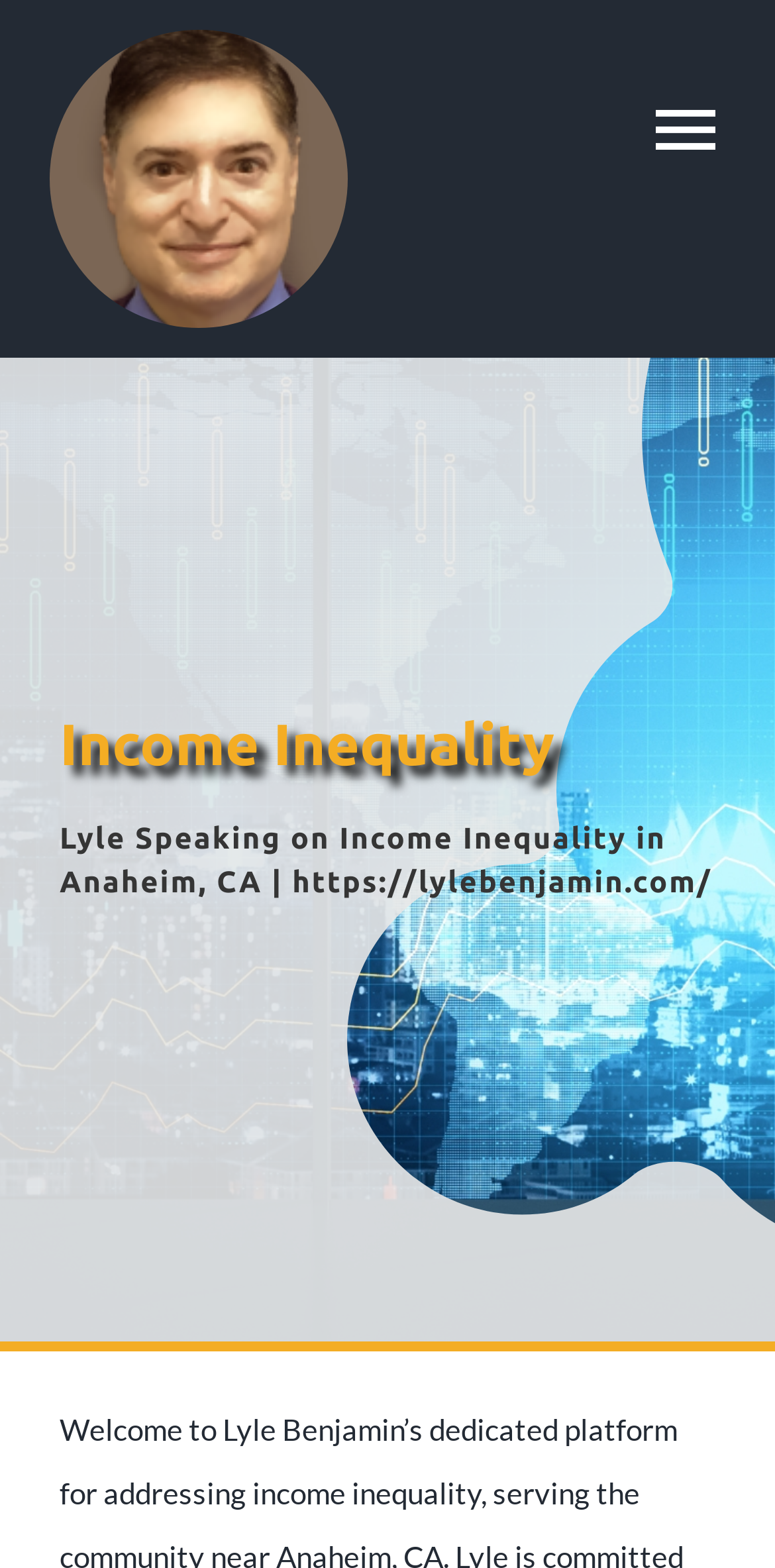What is the location of the discussion?
Based on the image, respond with a single word or phrase.

Anaheim, CA